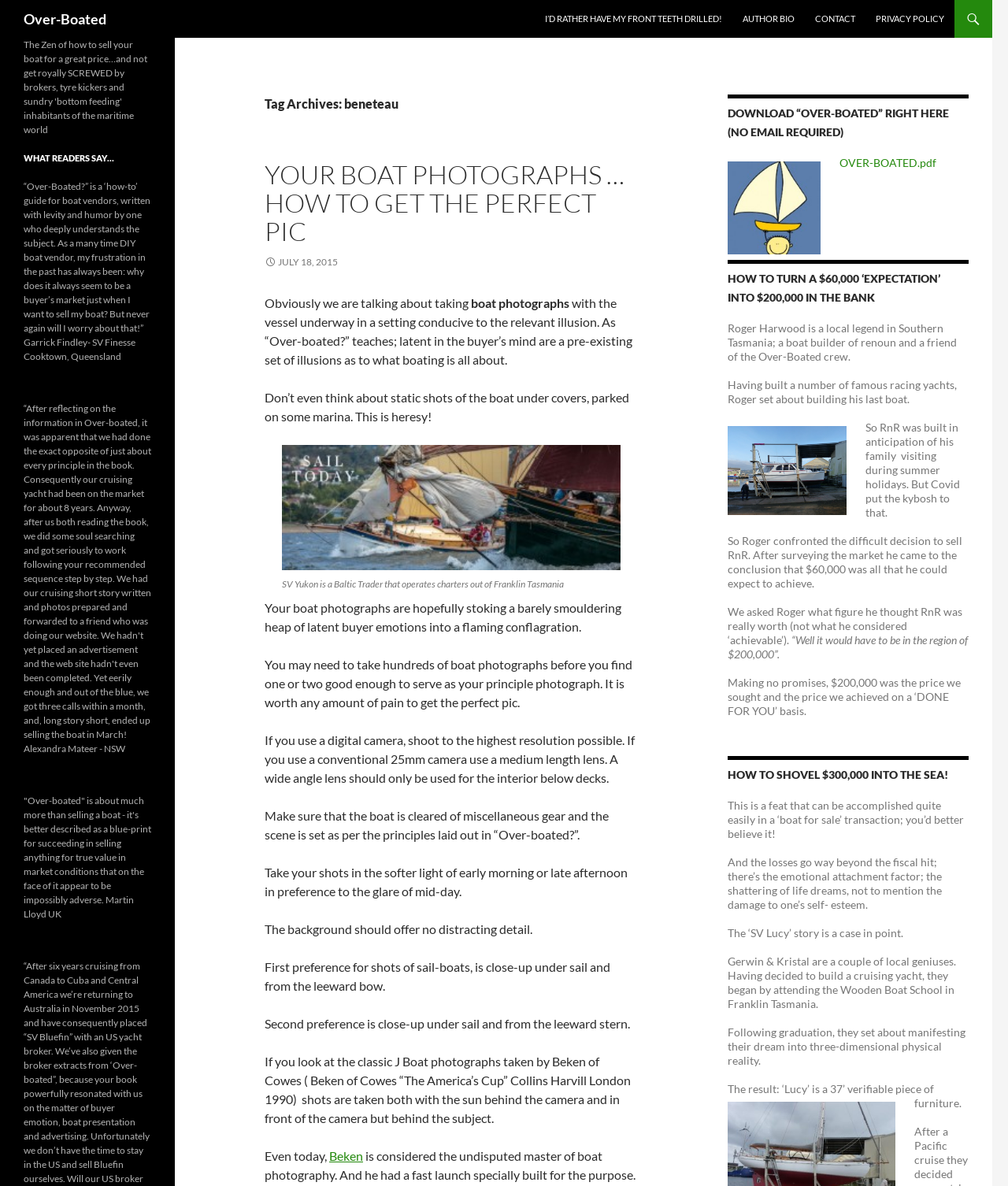Determine the bounding box coordinates of the clickable element to complete this instruction: "View 'HOW TO TURN A $60,000 ‘EXPECTATION’ INTO $200,000 IN THE BANK'". Provide the coordinates in the format of four float numbers between 0 and 1, [left, top, right, bottom].

[0.722, 0.219, 0.961, 0.259]